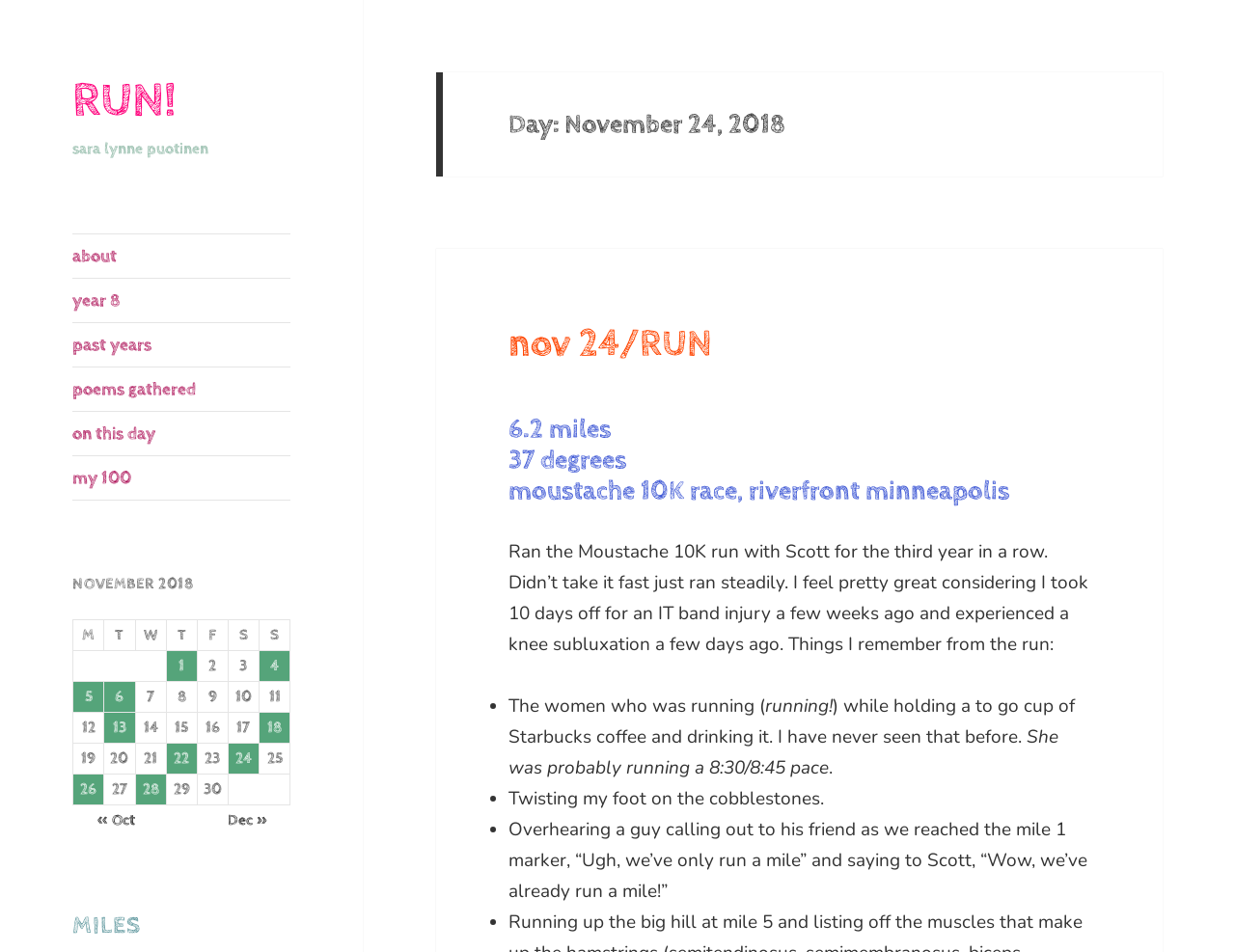Please determine the primary heading and provide its text.

Day: November 24, 2018